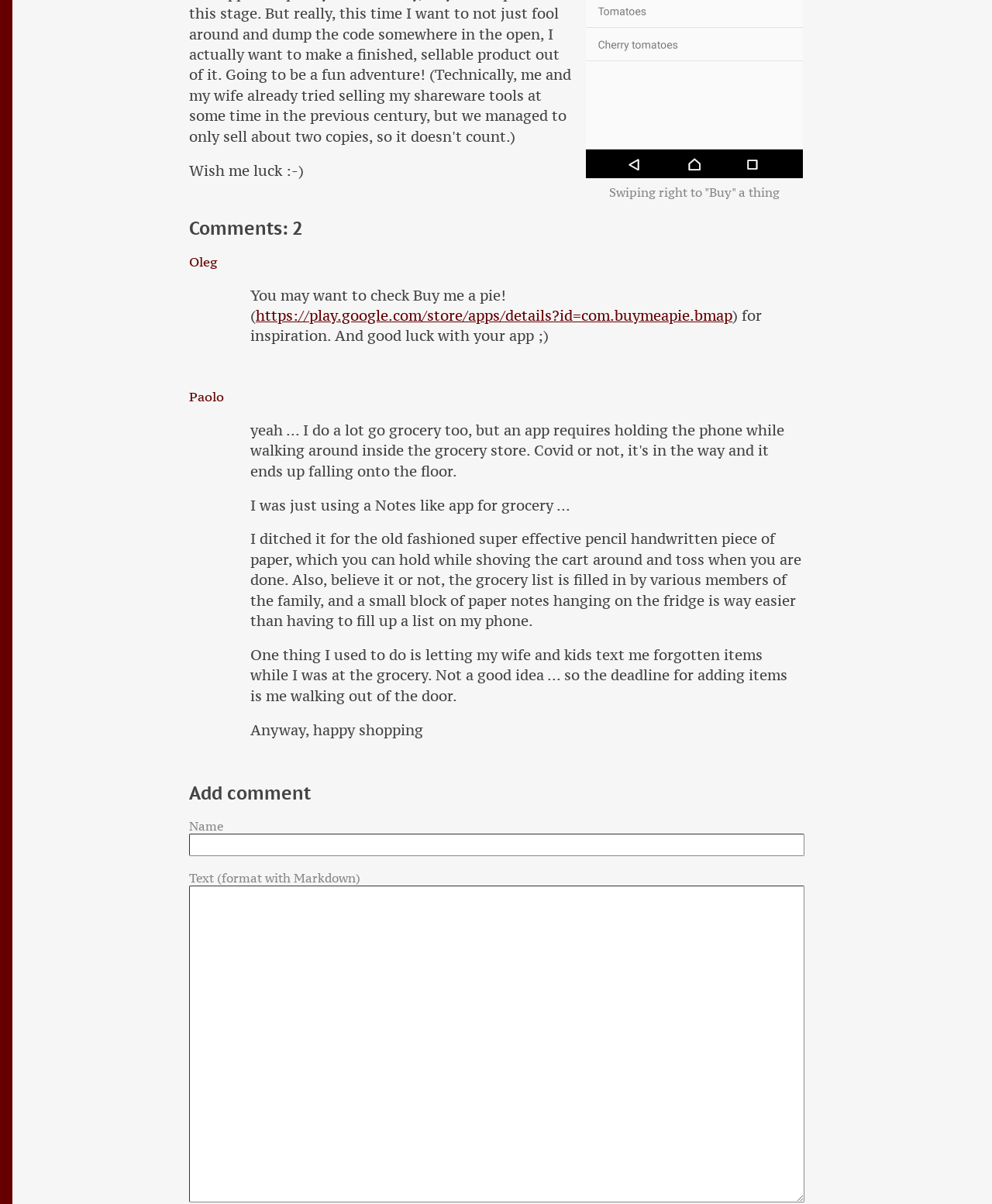What is the last sentence of the last comment?
Please provide a detailed and comprehensive answer to the question.

The answer can be found in the static text element that says 'Anyway, happy shopping' which is the last sentence of the last comment.